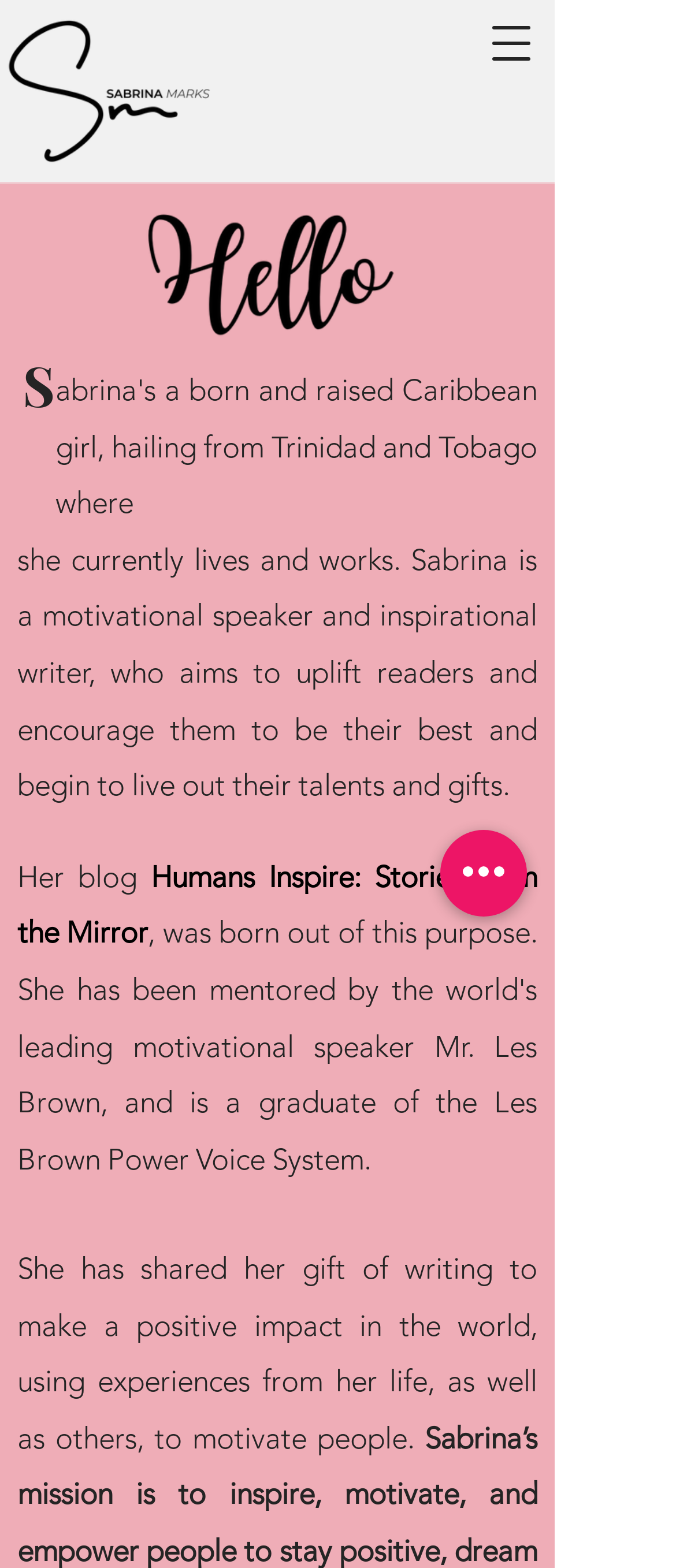What is the purpose of Sabrina's writing?
Using the image provided, answer with just one word or phrase.

To make a positive impact